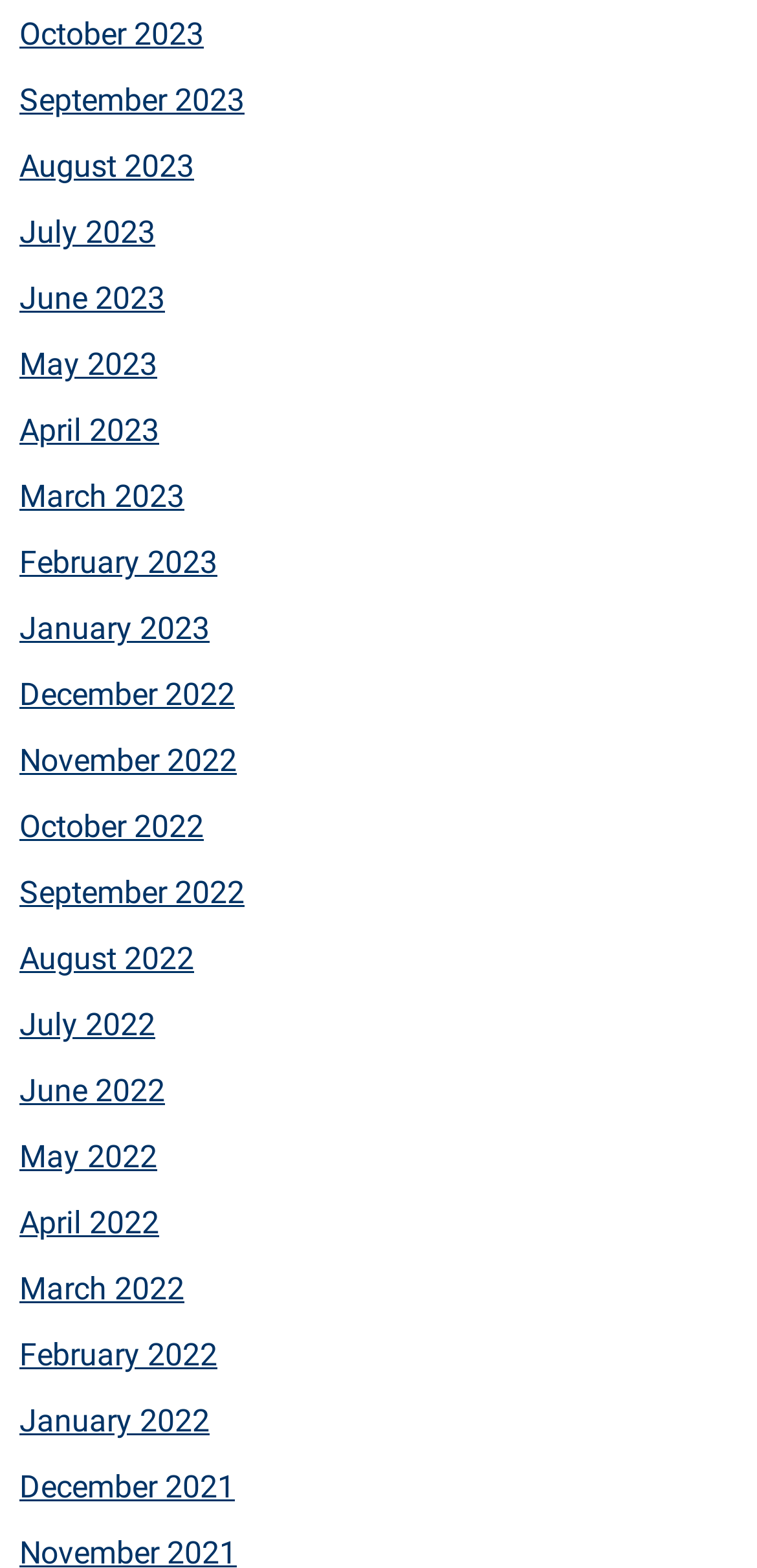Identify the bounding box coordinates for the region of the element that should be clicked to carry out the instruction: "view January 2022". The bounding box coordinates should be four float numbers between 0 and 1, i.e., [left, top, right, bottom].

[0.026, 0.895, 0.277, 0.918]